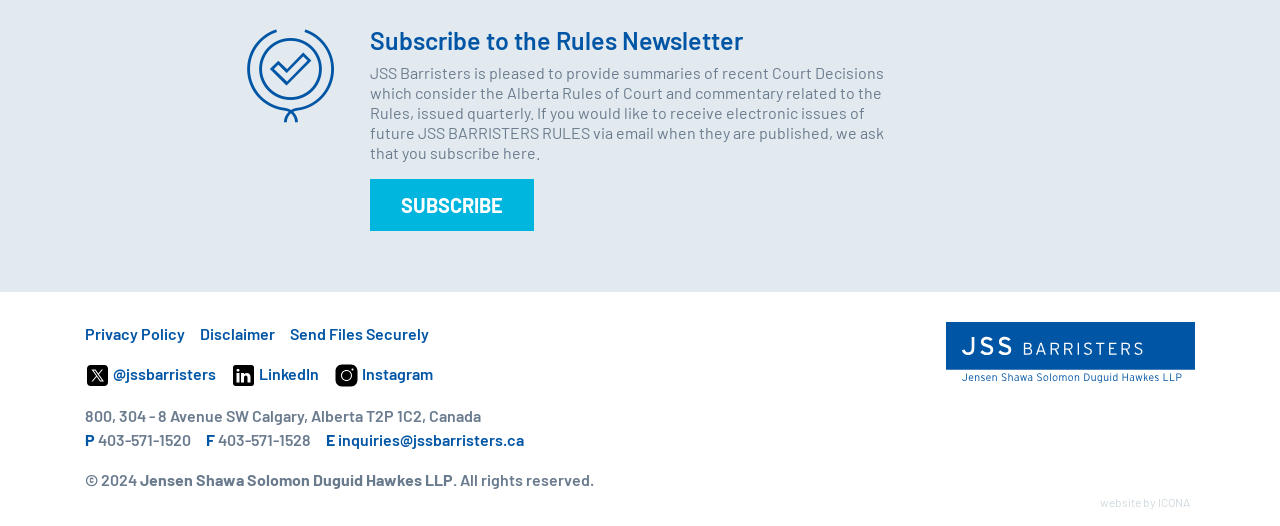Specify the bounding box coordinates of the area to click in order to execute this command: 'Send files securely'. The coordinates should consist of four float numbers ranging from 0 to 1, and should be formatted as [left, top, right, bottom].

[0.227, 0.615, 0.335, 0.651]